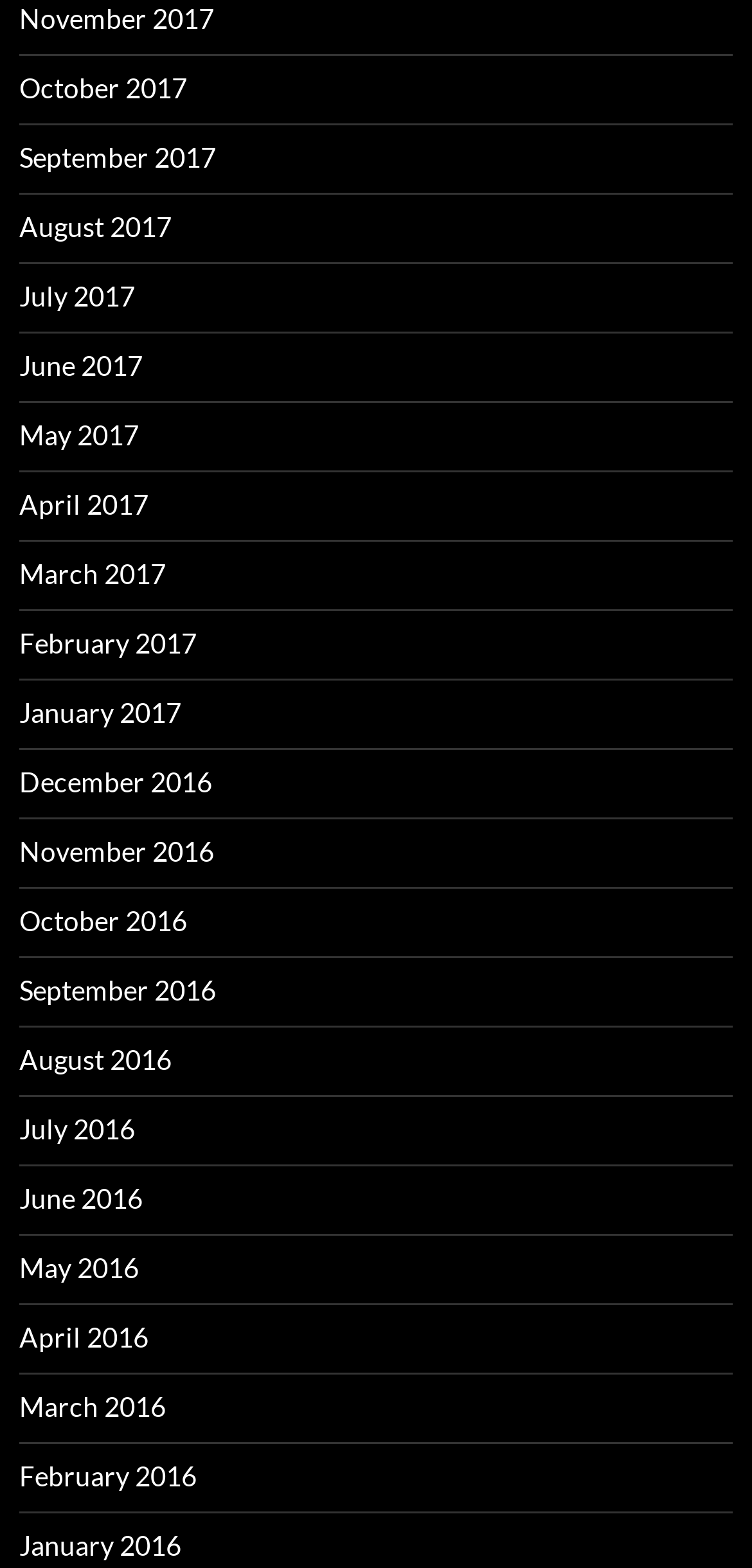Please indicate the bounding box coordinates for the clickable area to complete the following task: "view January 2017". The coordinates should be specified as four float numbers between 0 and 1, i.e., [left, top, right, bottom].

[0.026, 0.444, 0.241, 0.464]